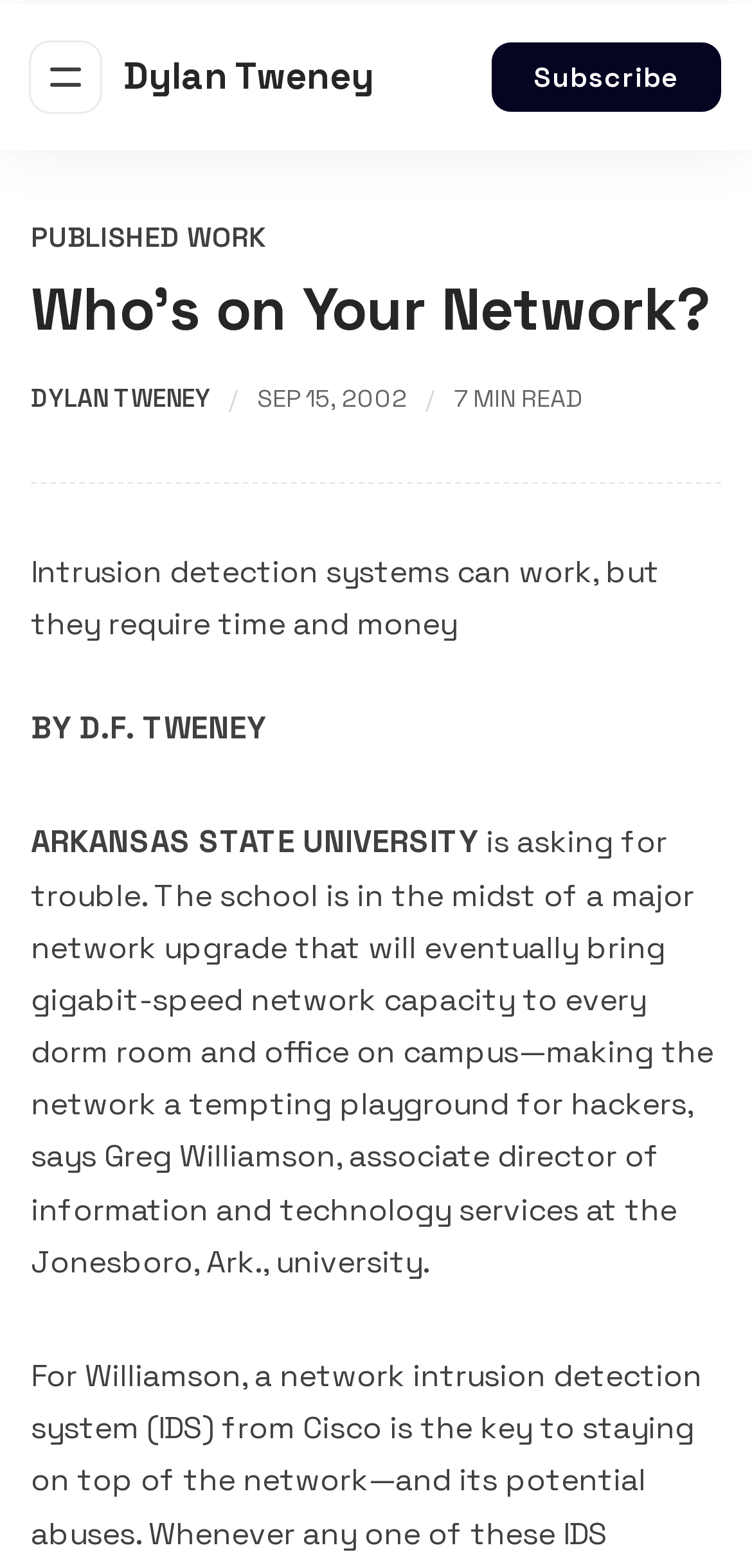Extract the bounding box coordinates for the UI element described by the text: "Dylan Tweney". The coordinates should be in the form of [left, top, right, bottom] with values between 0 and 1.

[0.041, 0.244, 0.279, 0.264]